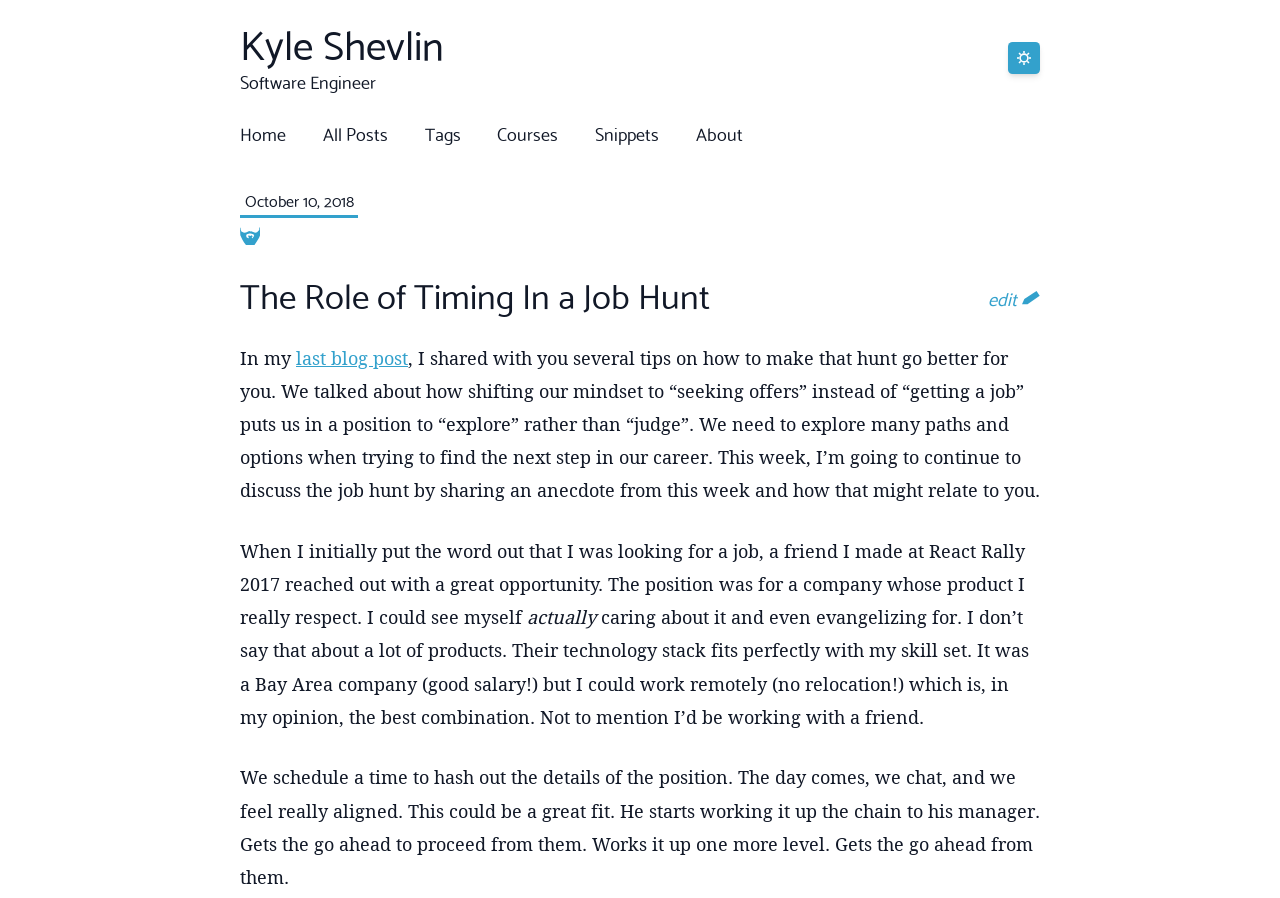What is the location of the company mentioned in the blog post?
Look at the image and respond with a single word or a short phrase.

Bay Area